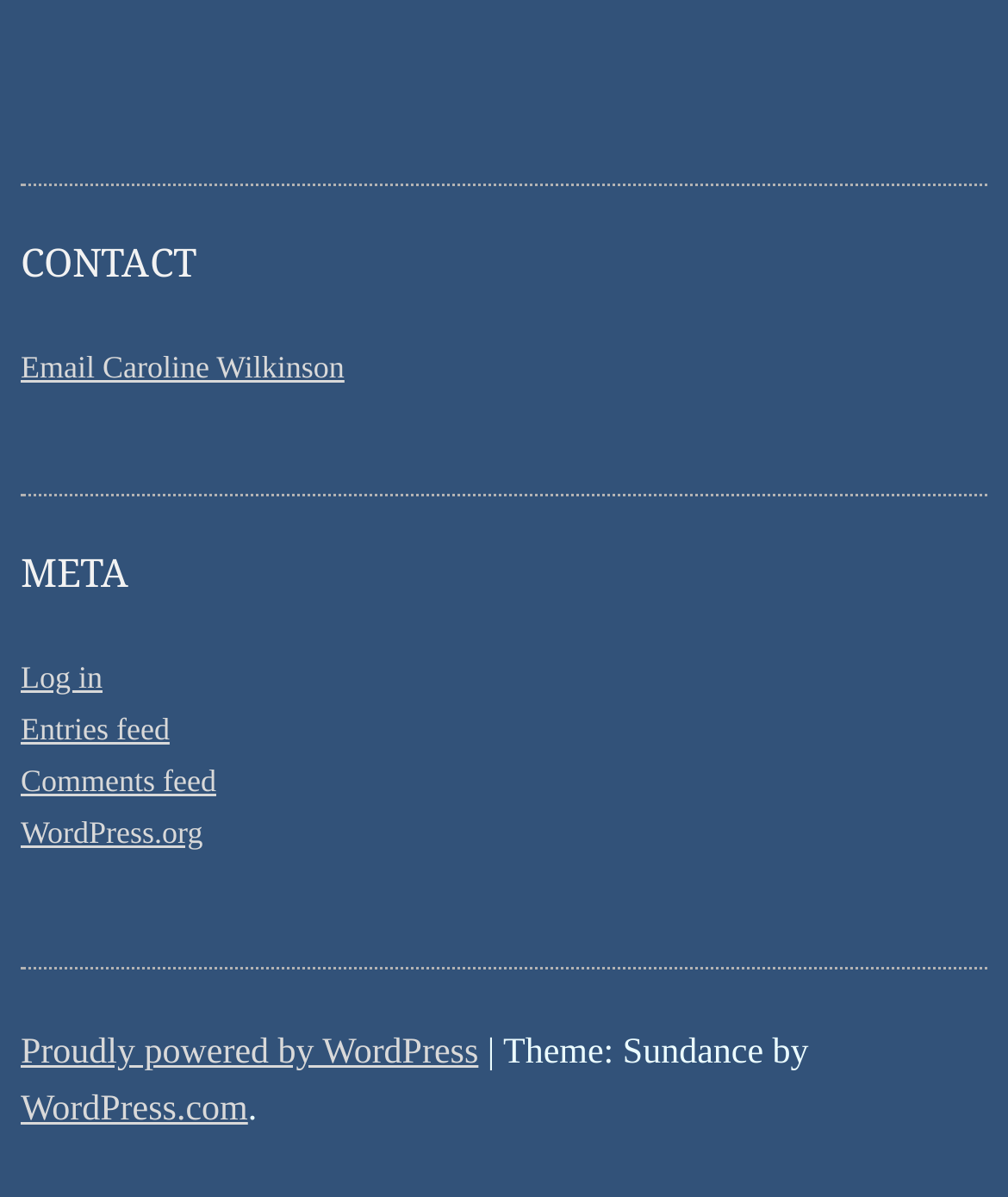Based on the element description Proudly powered by WordPress, identify the bounding box of the UI element in the given webpage screenshot. The coordinates should be in the format (top-left x, top-left y, bottom-right x, bottom-right y) and must be between 0 and 1.

[0.021, 0.863, 0.475, 0.896]